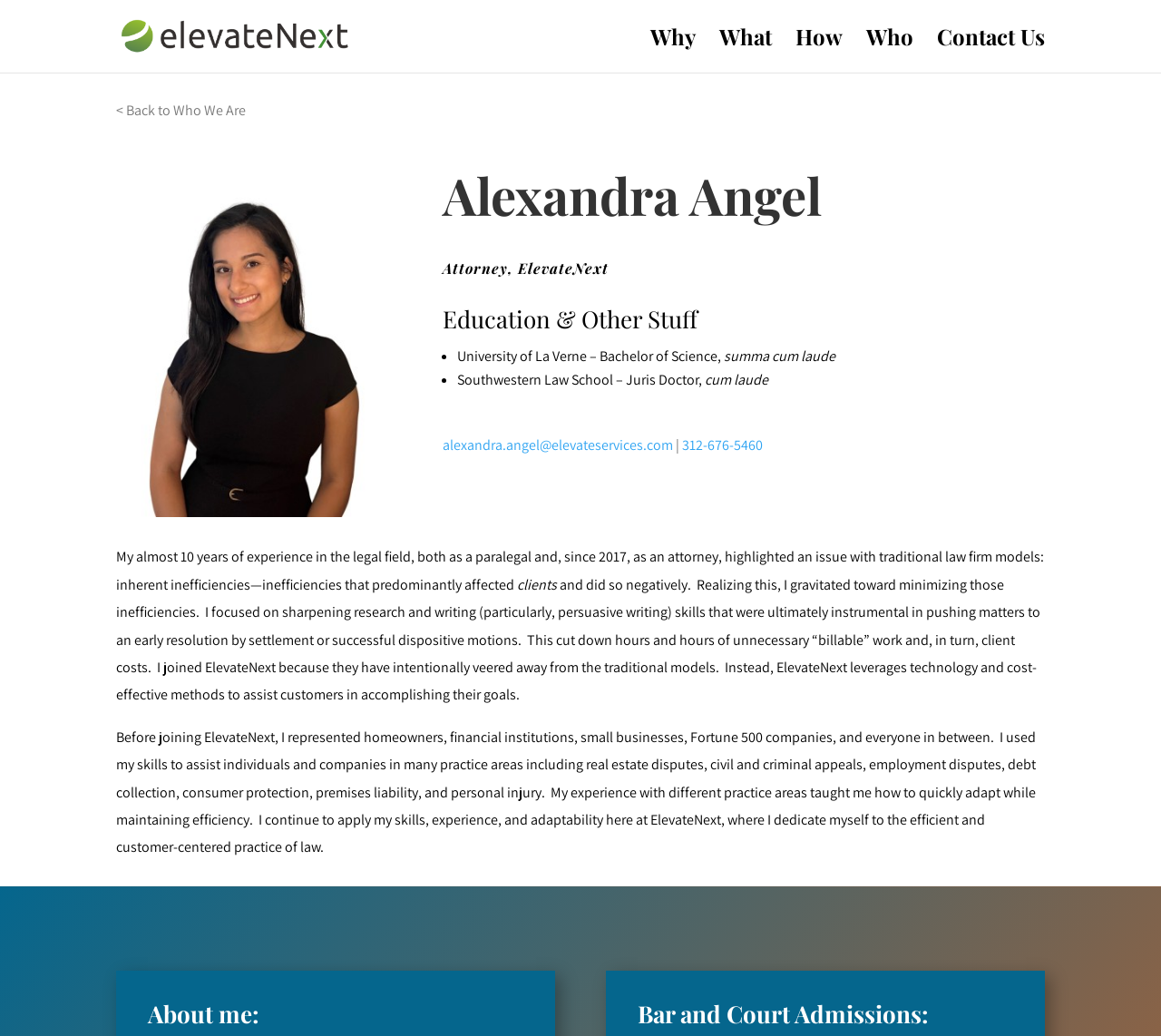What is the contact email of the attorney?
Based on the image content, provide your answer in one word or a short phrase.

alexandra.angel@elevateservices.com